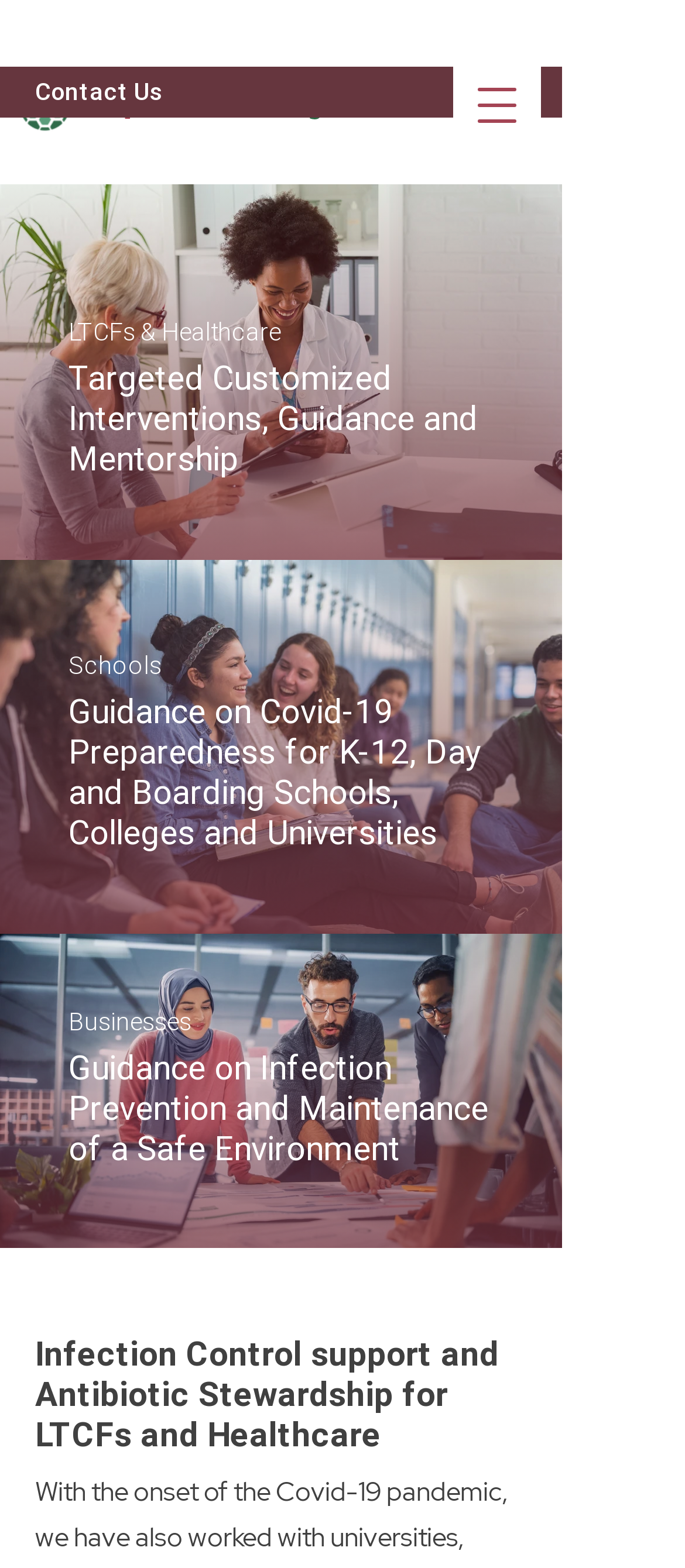Offer an in-depth caption of the entire webpage.

The webpage appears to be the homepage of Capsid Consulting, a company specializing in infection prevention and control. At the top left corner, there is a logo of Capsid Consulting, accompanied by a link. 

To the right of the logo, there is a heading displaying the company's phone number, (888) 461-3932, which is also a clickable link. 

Below the logo and phone number, there is a navigation menu button labeled "Open navigation menu" that, when clicked, opens a dialog box. 

On the top right side, there is a link to the "Contact Us" page. 

The main content of the webpage is divided into three sections. The first section, located at the top, contains a link. The second section, positioned in the middle, contains another link. The third section, situated at the bottom, features a heading that summarizes the company's services, specifically infection control support and antibiotic stewardship for long-term care facilities and healthcare providers.